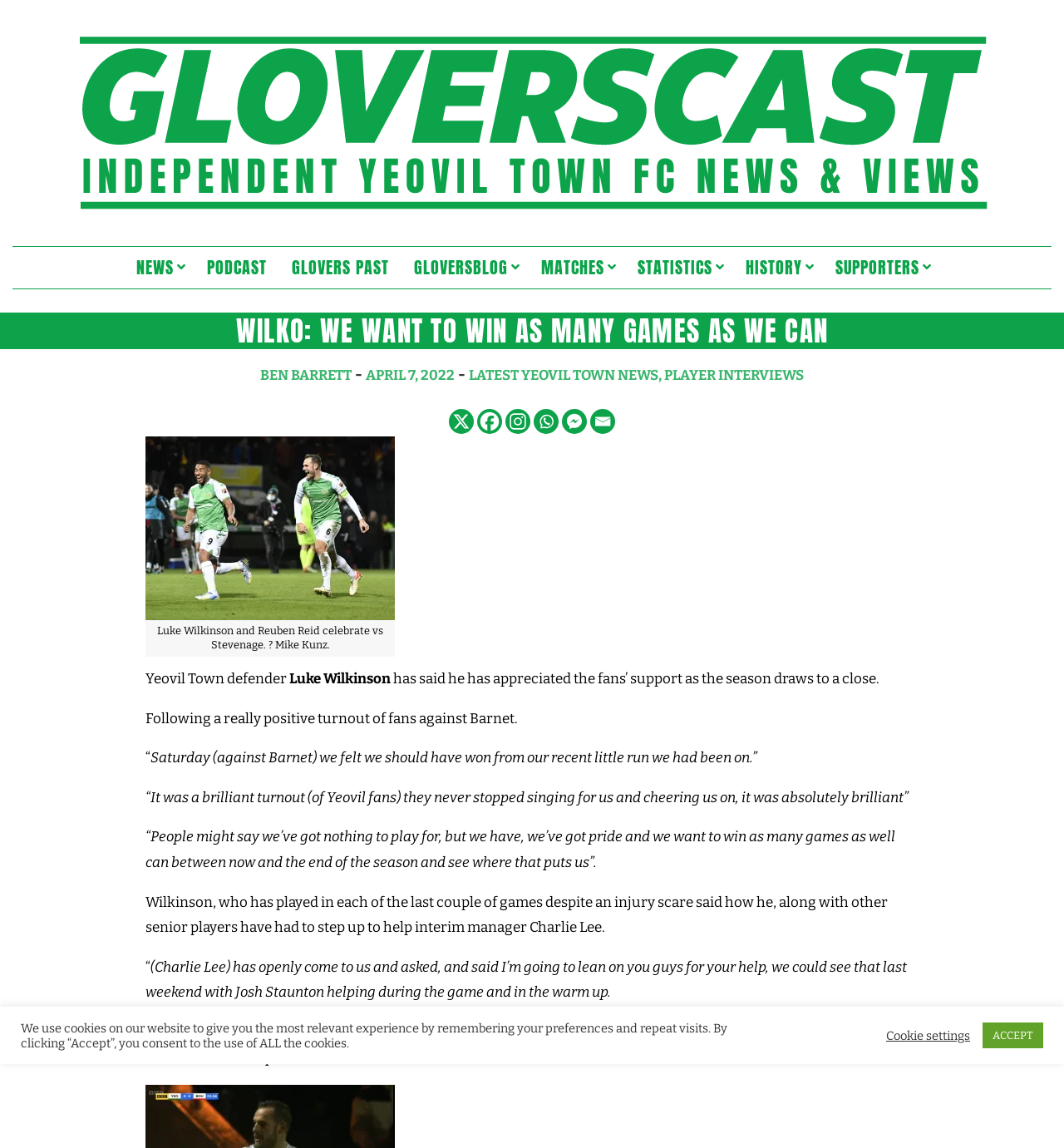Generate a thorough description of the webpage.

This webpage appears to be a news article about Yeovil Town defender Luke Wilkinson, with a focus on his appreciation for the fans' support as the season comes to a close. 

At the top of the page, there is a layout table that spans the entire width, containing a link to "Gloverscast" with an accompanying image. Below this, there is a secondary navigation menu with several links to different sections of the website, including "NEWS", "PODCAST", and "HISTORY".

The main article is headed by a title "WILKO: WE WANT TO WIN AS MANY GAMES AS WE CAN" and features a link to the author, Ben Barrett, and a timestamp indicating when the article was published. 

The article itself is divided into several paragraphs, with a large image of Luke Wilkinson and Reuben Reid celebrating a goal against Stevenage, accompanied by a caption. The text describes Wilkinson's appreciation for the fans' support, citing a recent positive turnout against Barnet, and his desire to win as many games as possible between now and the end of the season.

There are also several social media links and a figure with a caption, as well as a section at the bottom of the page related to cookies and privacy settings, with buttons to accept or customize cookie settings.